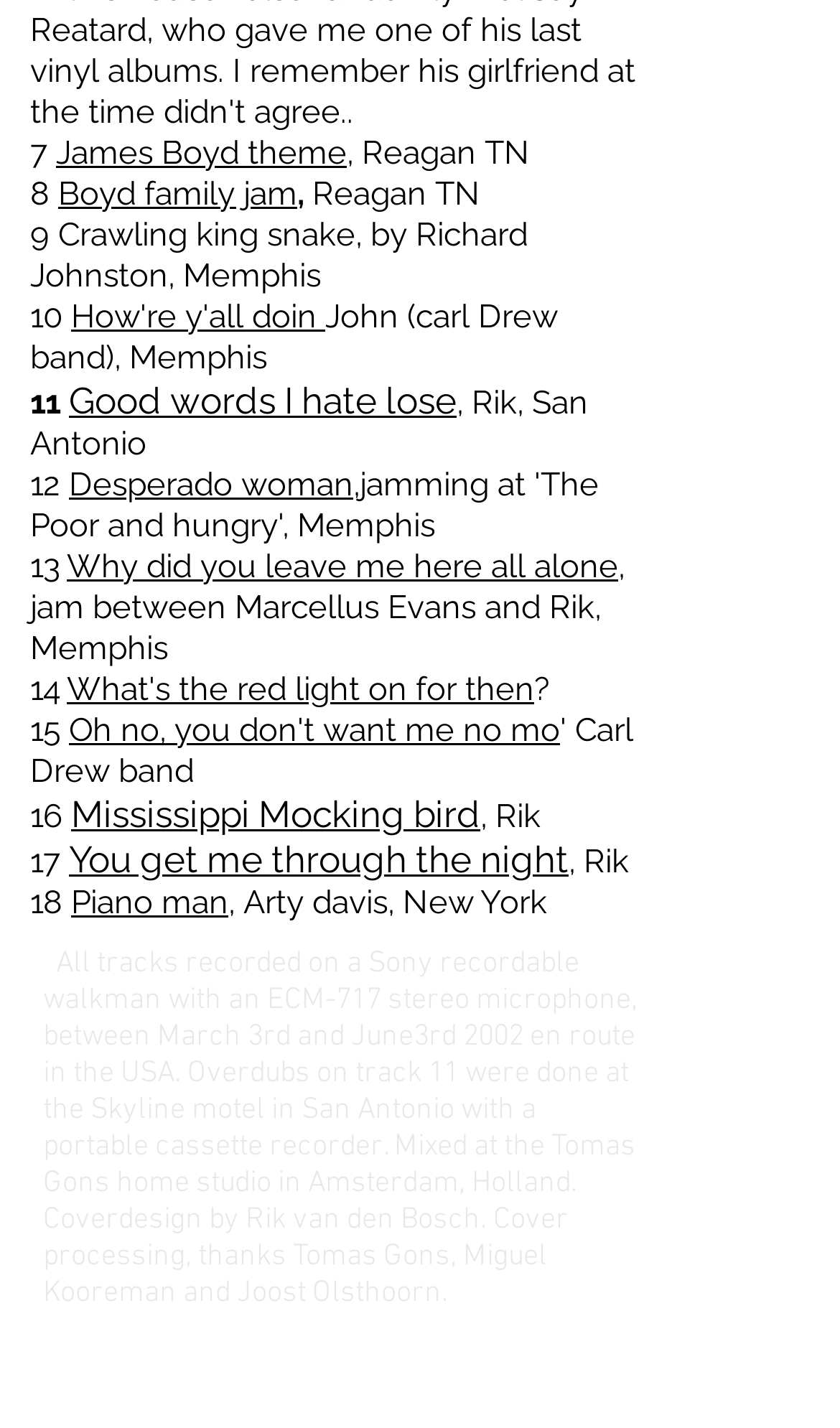Where was track 11 overdubbed?
Answer with a single word or short phrase according to what you see in the image.

San Antonio